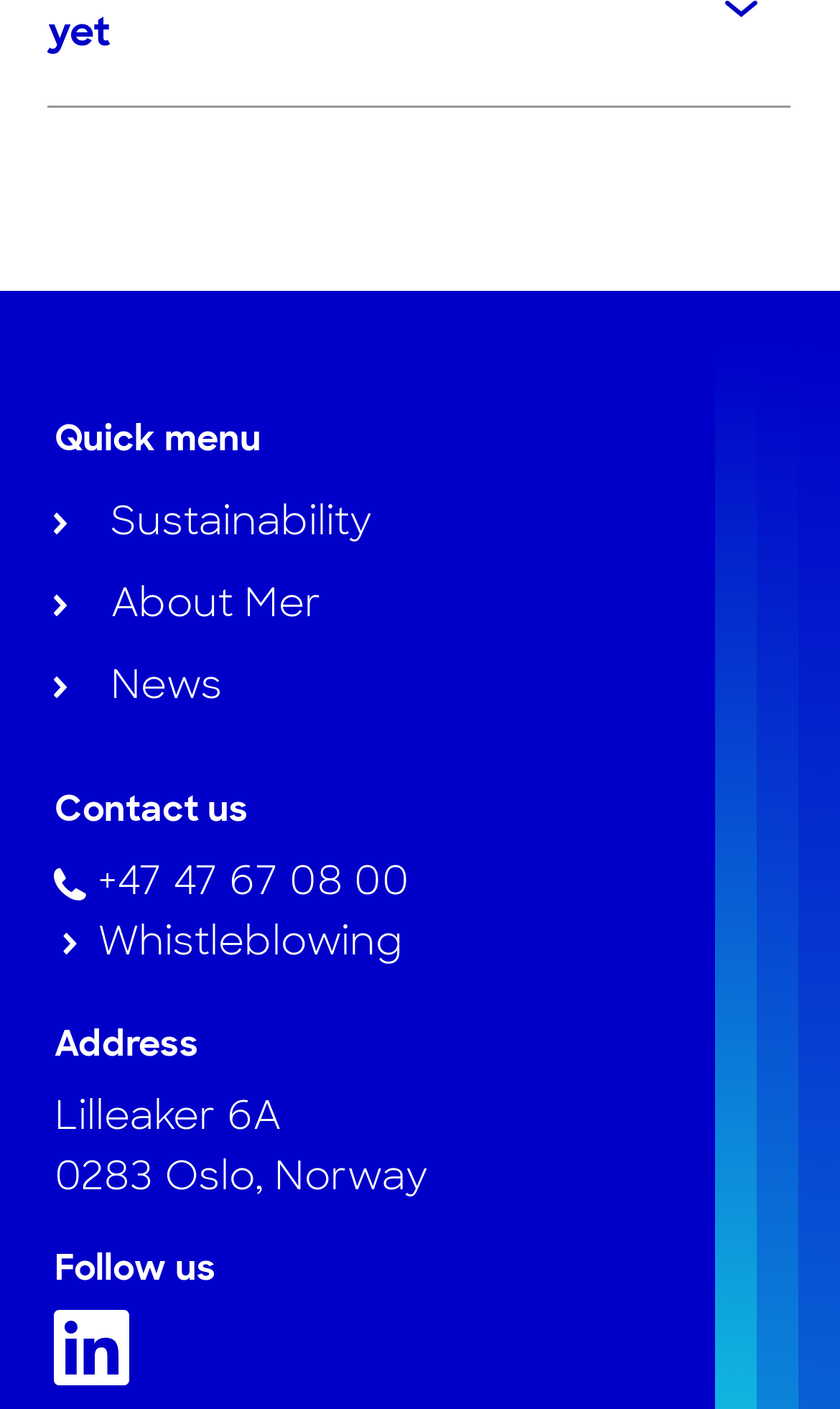Respond with a single word or phrase to the following question:
What is the address of the company?

Lilleaker 6A, 0283 Oslo, Norway